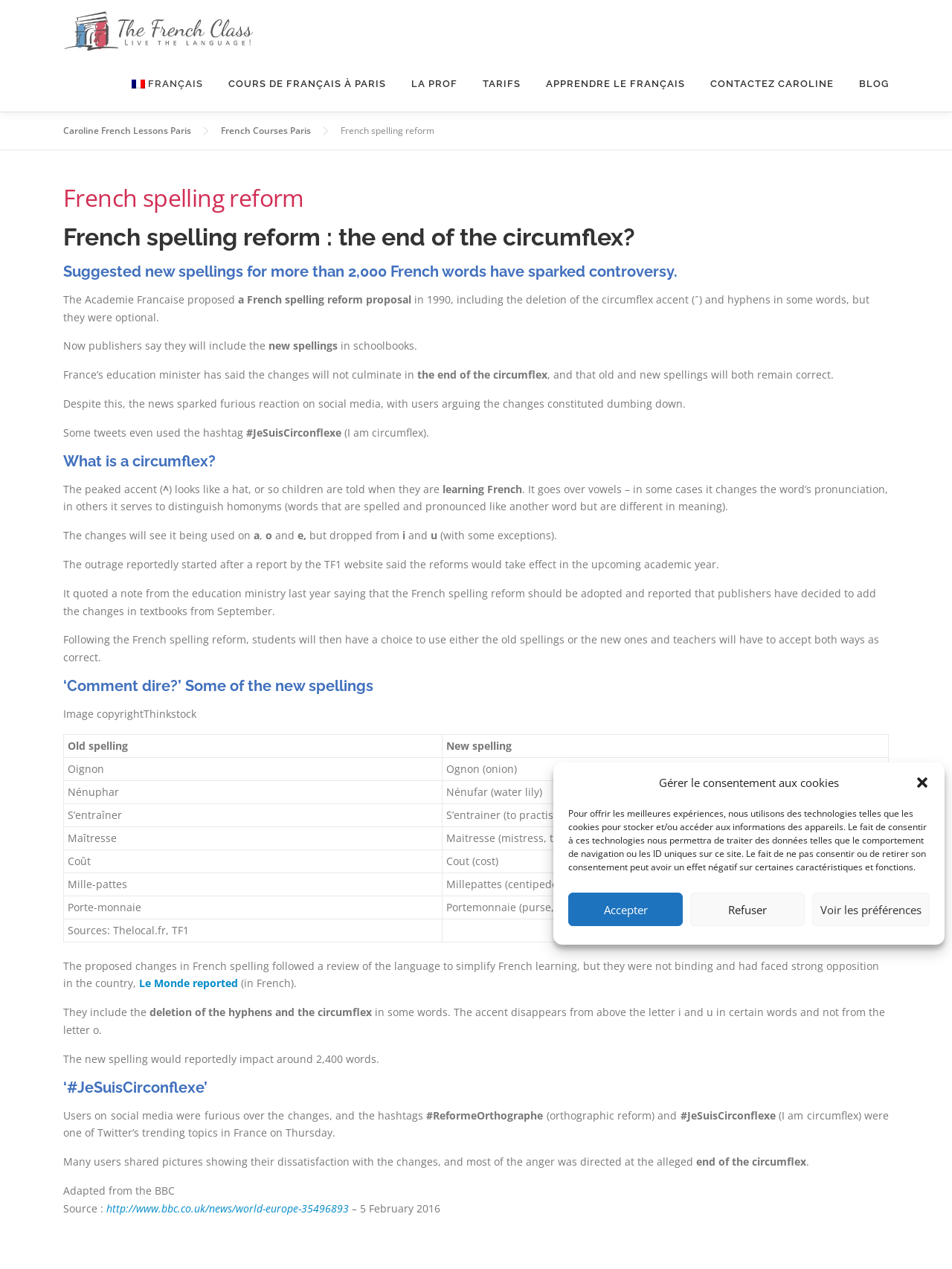Please answer the following question using a single word or phrase: 
What are some examples of words that will be affected by the French spelling reform?

Oignon, Nénuphar, etc.